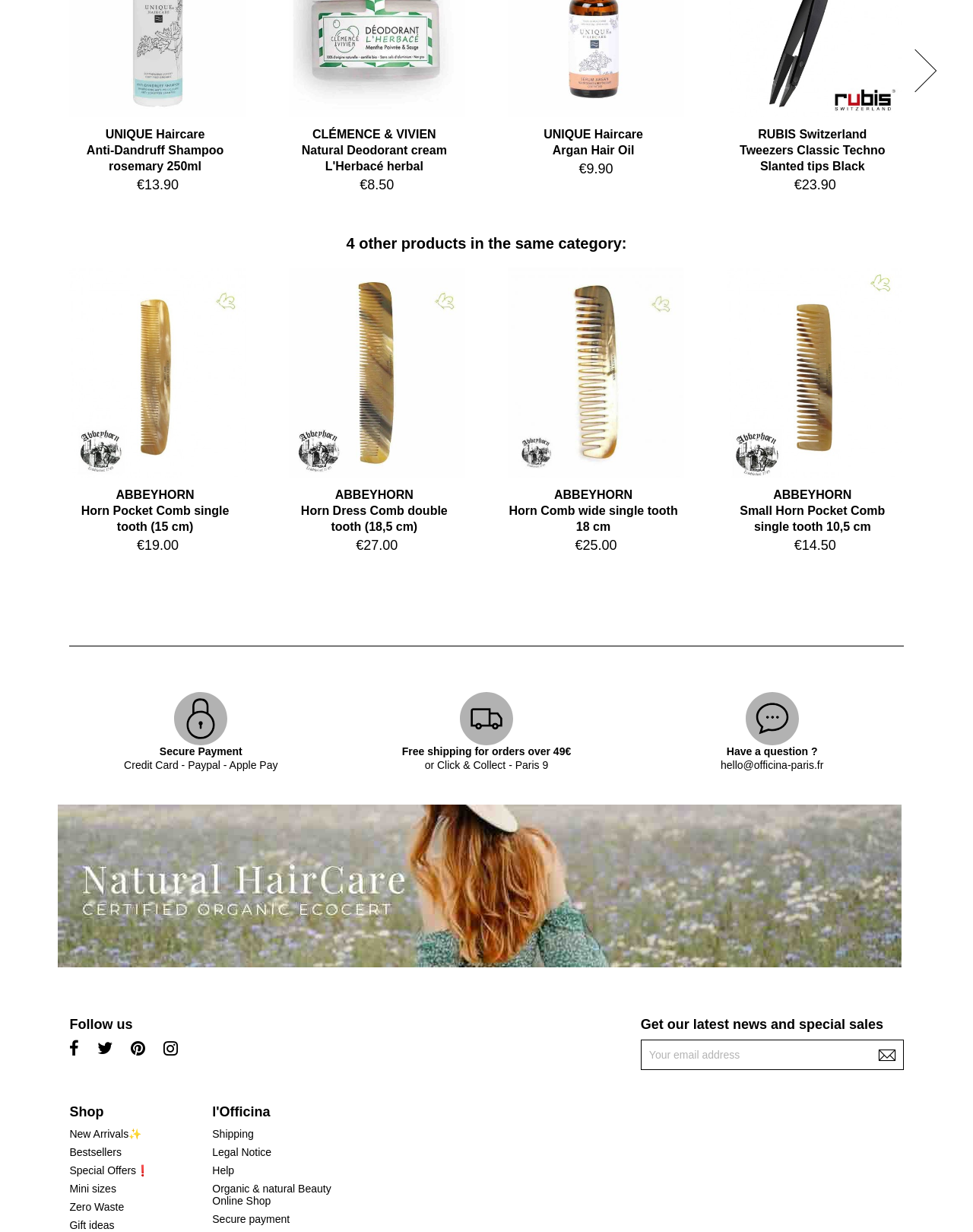Pinpoint the bounding box coordinates of the area that should be clicked to complete the following instruction: "Check the price of 'ABBEYHORN Horn Comb single tooth (15 cm) Pocket'". The coordinates must be given as four float numbers between 0 and 1, i.e., [left, top, right, bottom].

[0.14, 0.436, 0.165, 0.446]